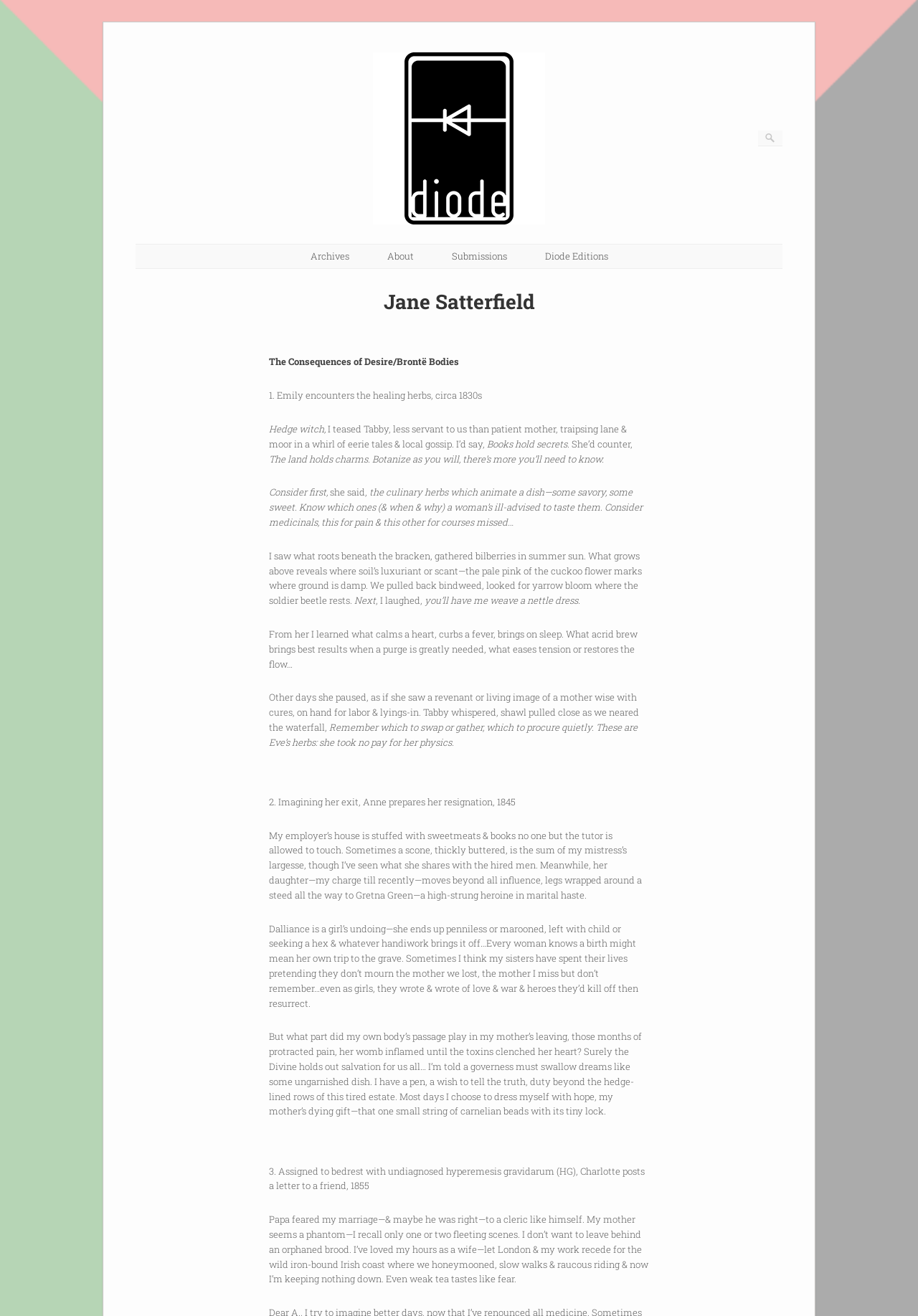What is the theme of the poem?
Provide a detailed answer to the question, using the image to inform your response.

I inferred the theme of the poem by reading the static text elements, which mention the Brontë sisters, their relationships, and their experiences with love, marriage, and childbirth, suggesting that the poem explores the lives and experiences of women.